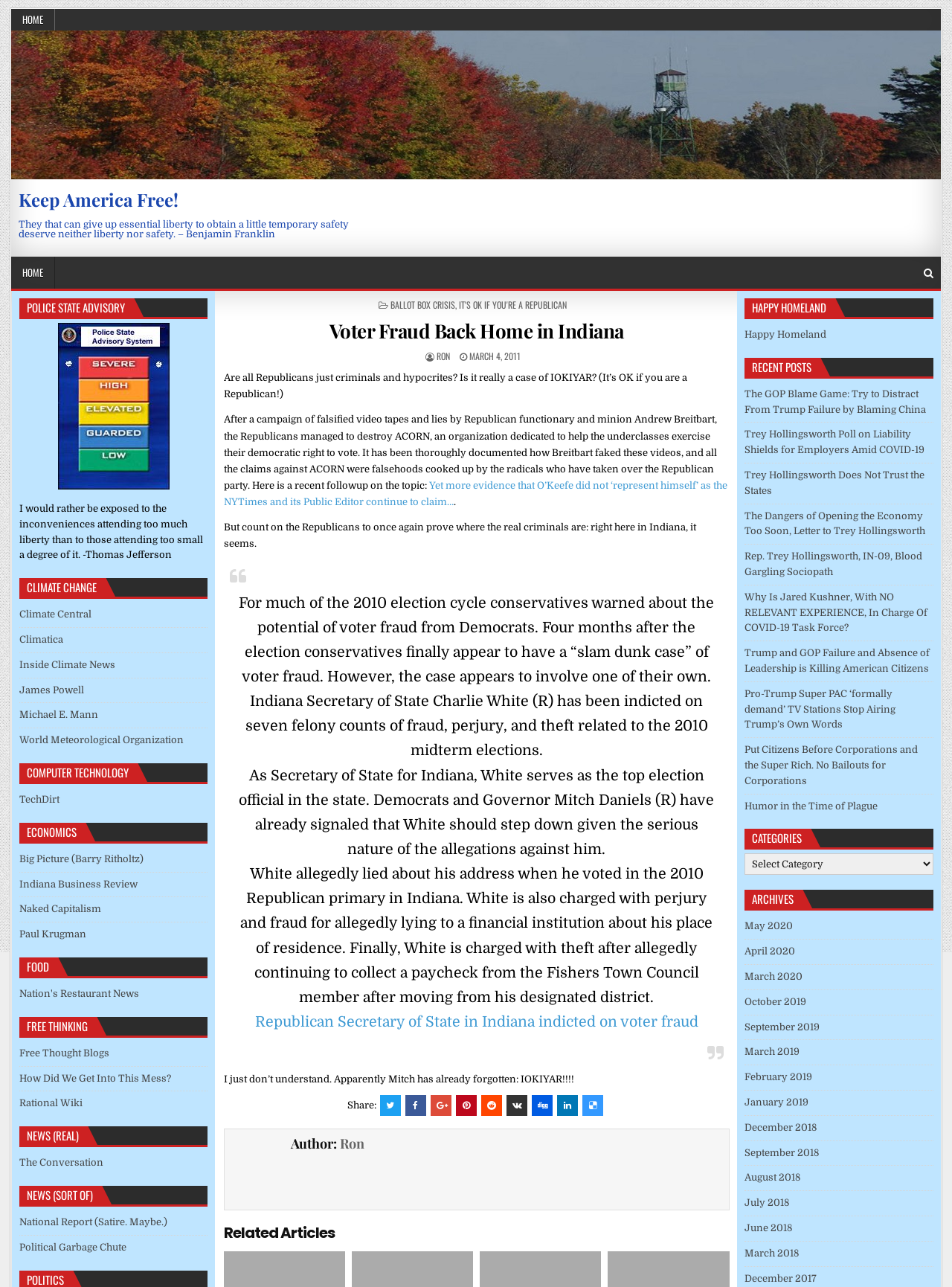Please find the bounding box coordinates of the section that needs to be clicked to achieve this instruction: "Read the article 'Voter Fraud Back Home in Indiana'".

[0.346, 0.247, 0.655, 0.267]